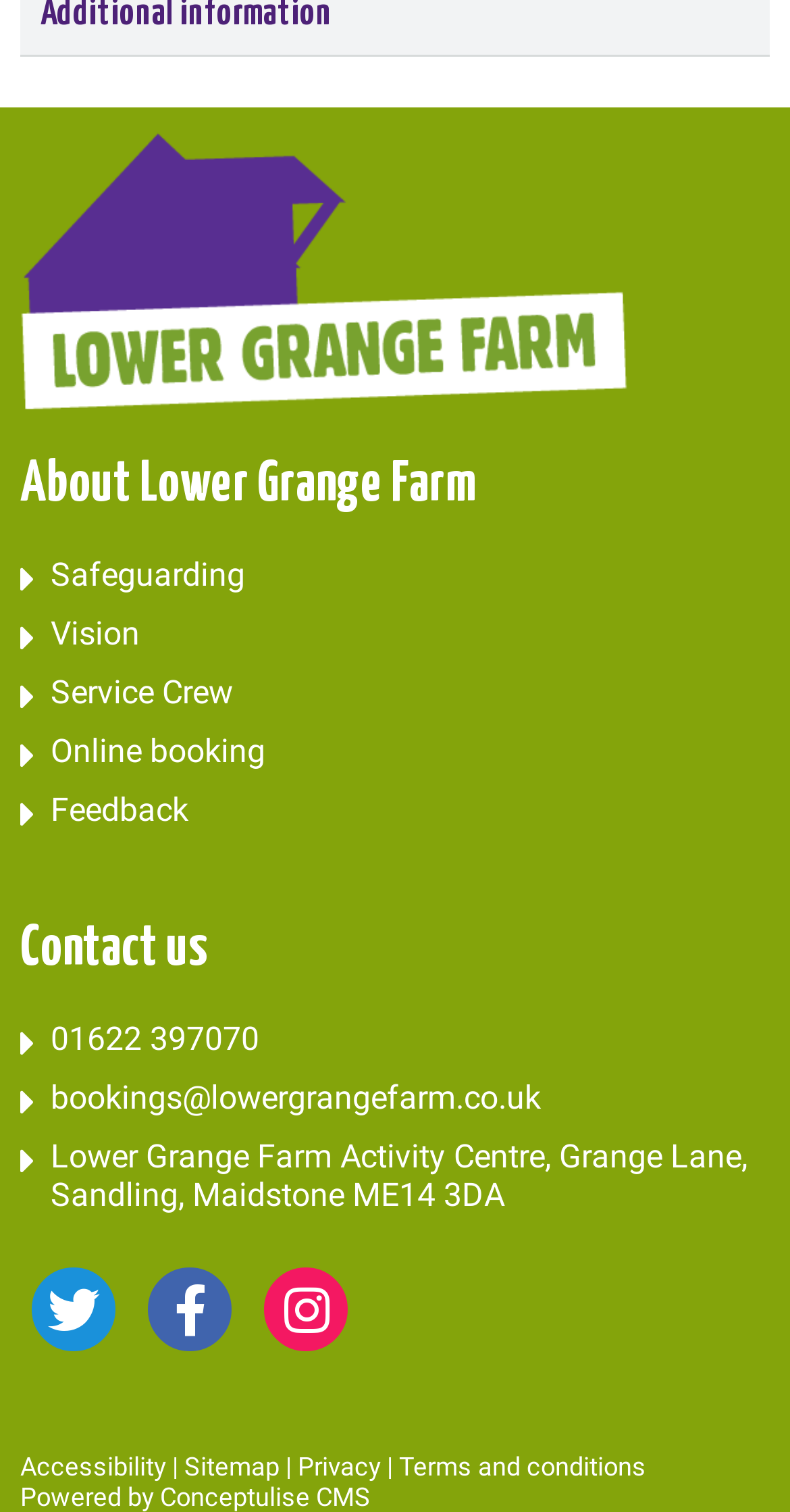Determine the bounding box coordinates of the clickable region to carry out the instruction: "Click the 'Online booking' link".

[0.064, 0.484, 0.336, 0.51]